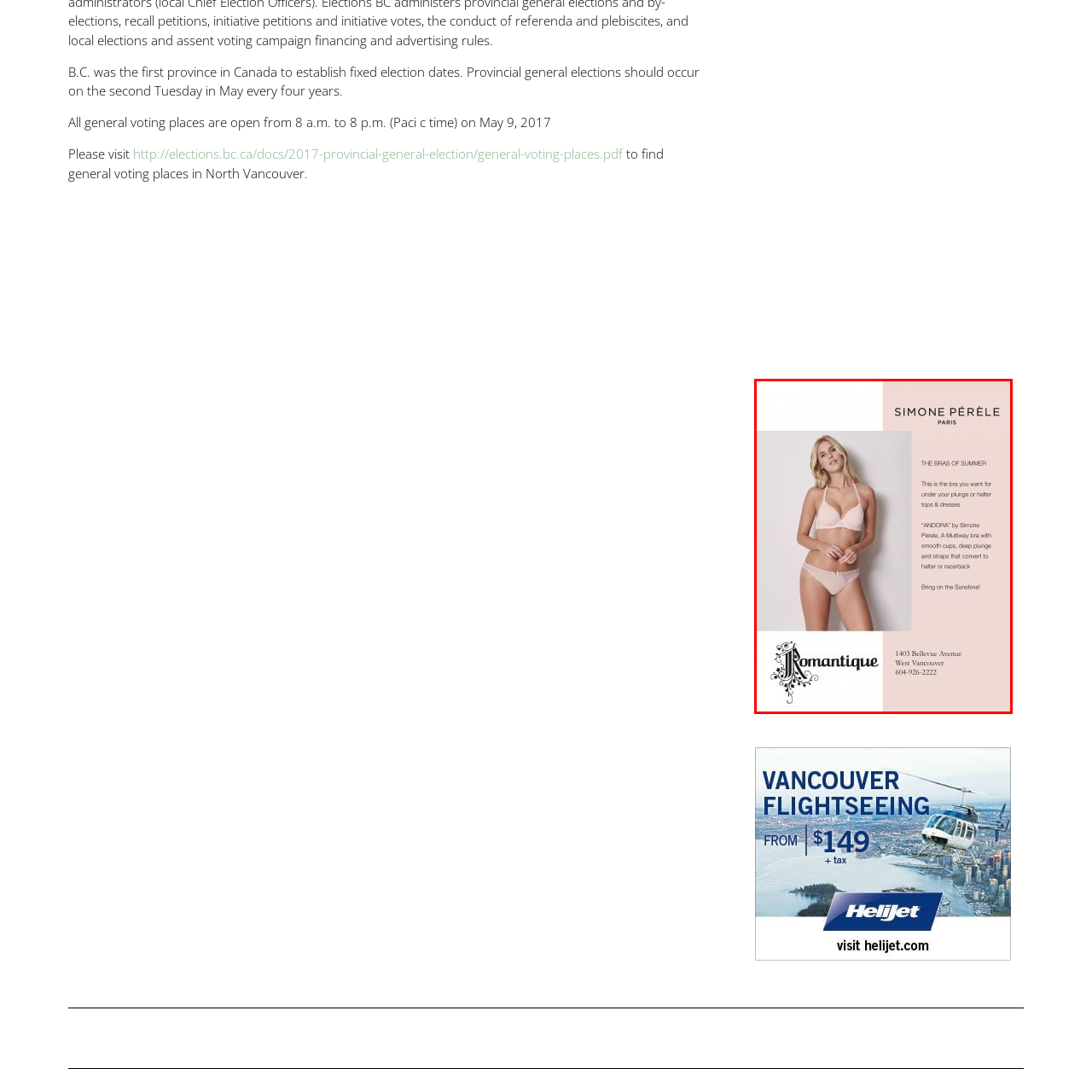Describe extensively the contents of the image within the red-bordered area.

The image features a stylish promotional advertisement for the "Simone Pérèle" lingerie brand, highlighting the "Andora" bra. It showcases a model wearing the bra, which is designed for versatility under various clothing styles including plunge and halter tops. The accompanying text emphasizes it as an essential summer accessory, describing the bra's attributes such as smooth cups and deep plunge design, along with convertible straps for customization. The advertisement is visually appealing, with elegant branding from "Romantique," which includes their location in West Vancouver and contact information, urging customers to embrace the summer with this chic lingerie option.